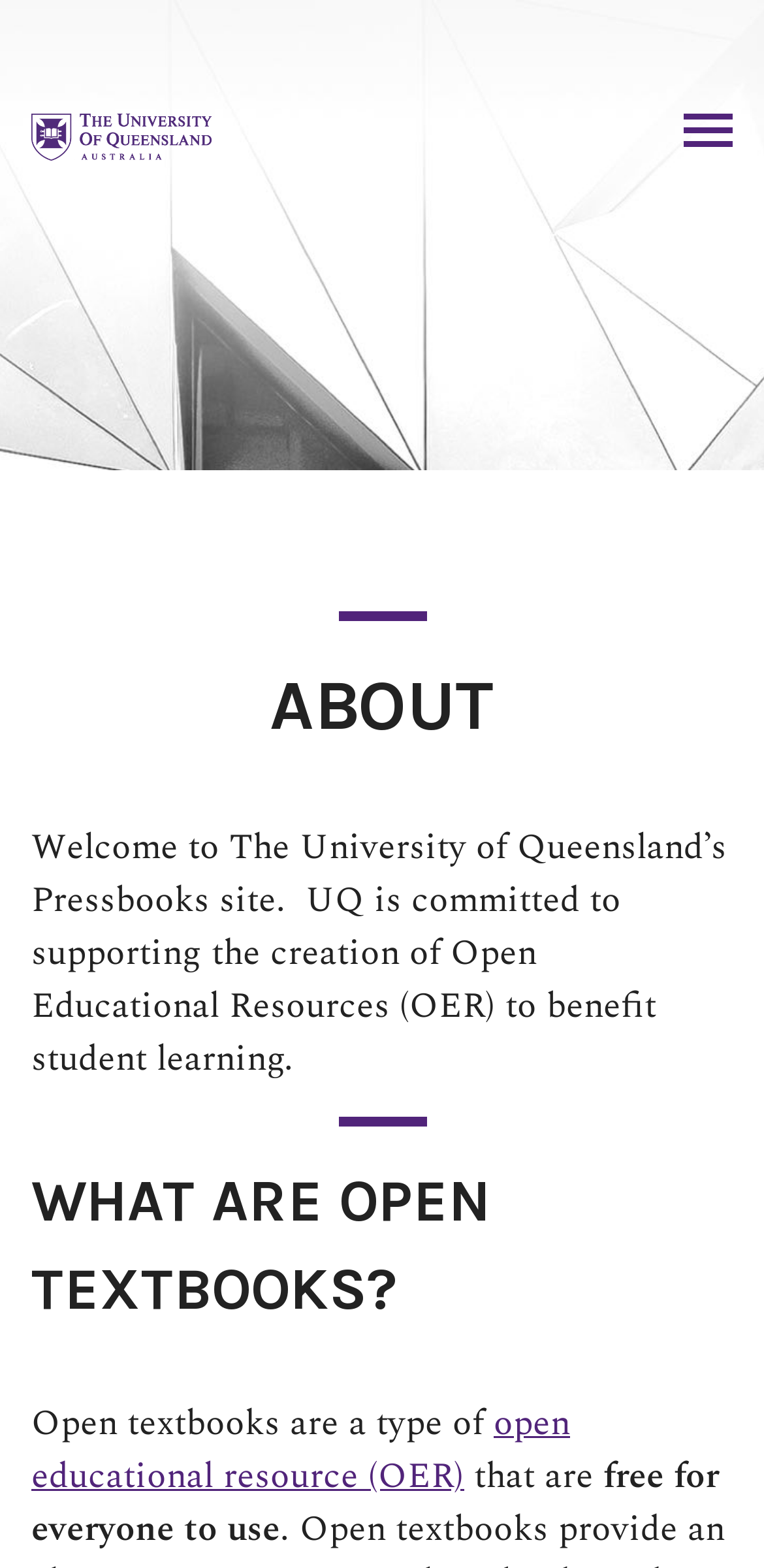Please determine the bounding box coordinates for the UI element described here. Use the format (top-left x, top-left y, bottom-right x, bottom-right y) with values bounded between 0 and 1: title="Open Textbooks @ UQ"

[0.041, 0.072, 0.281, 0.096]